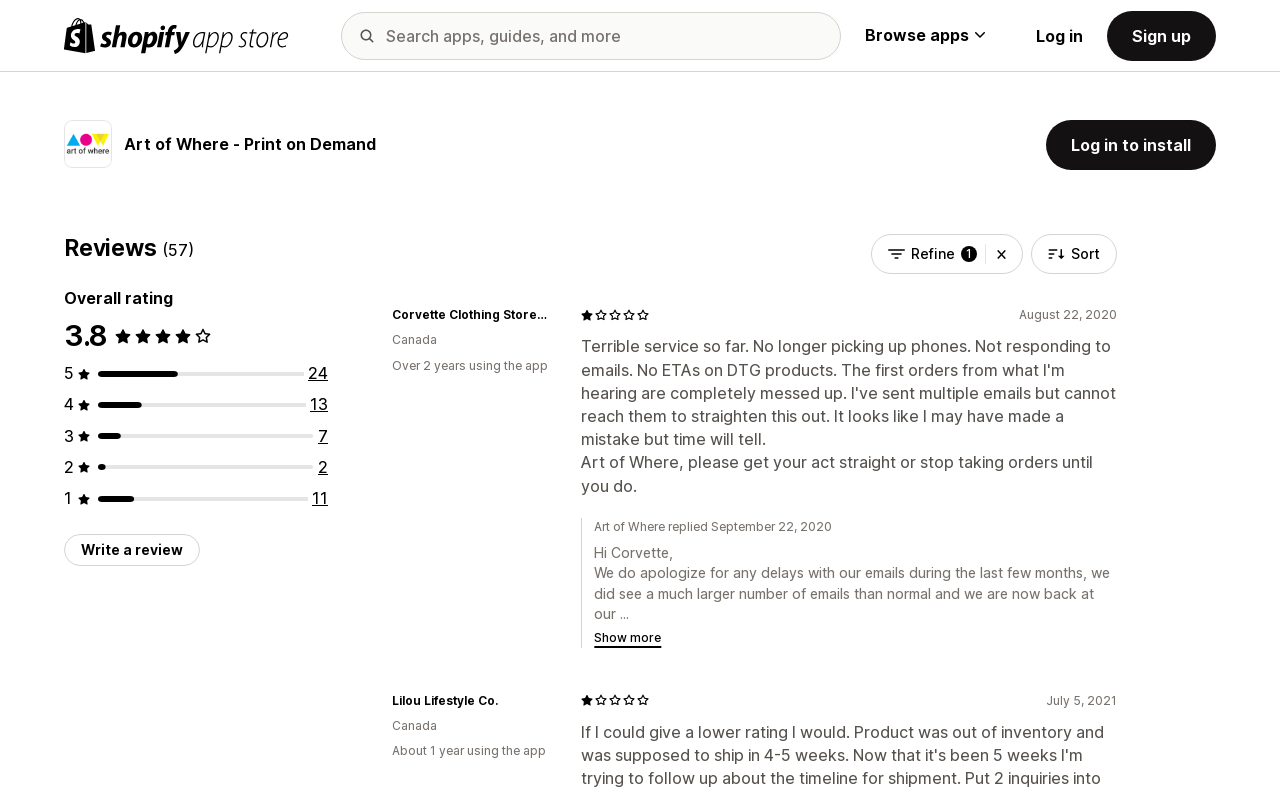Show the bounding box coordinates for the HTML element described as: "Sort".

[0.806, 0.295, 0.873, 0.346]